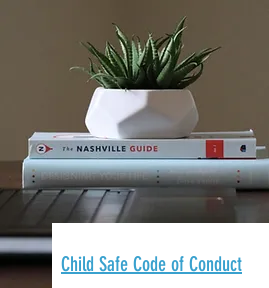Elaborate on the elements present in the image.

The image features a stylish white planter housing a small green plant, positioned atop a stack of neatly arranged books. The top book is titled "The Nashville Guide," while the lower book’s title is partially obscured. In the foreground, the text "Child Safe Code of Conduct" is prominently displayed, denoting a key document related to child safety standards. This visual arrangement underscores the importance of maintaining a safe environment, reflecting the theme of compliance with child safety regulations essential for clubs starting January 1, 2024.